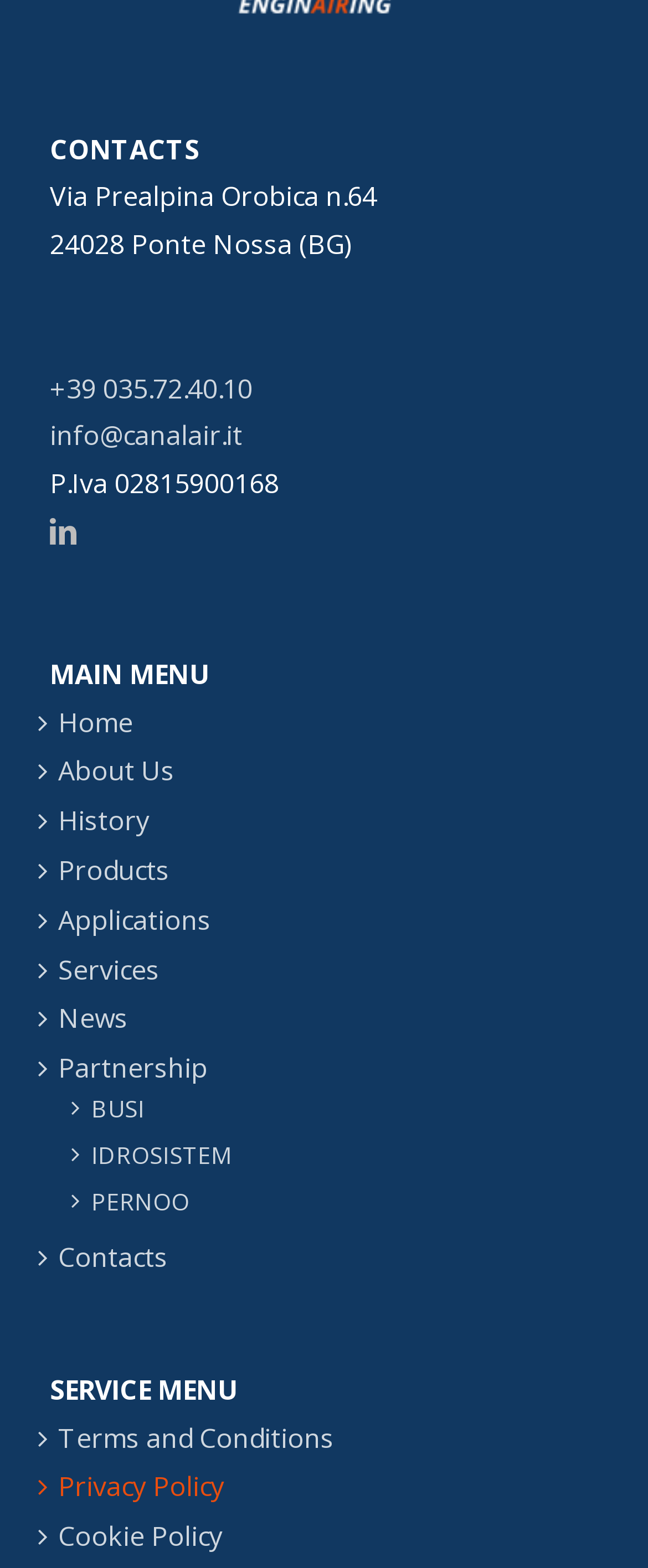What is the company's phone number?
Please answer the question with as much detail and depth as you can.

The company's phone number can be found in the 'CONTACTS' section, which is located at the top of the webpage. The phone number is provided as a link, indicating that it can be clicked to initiate a call or to save the number.